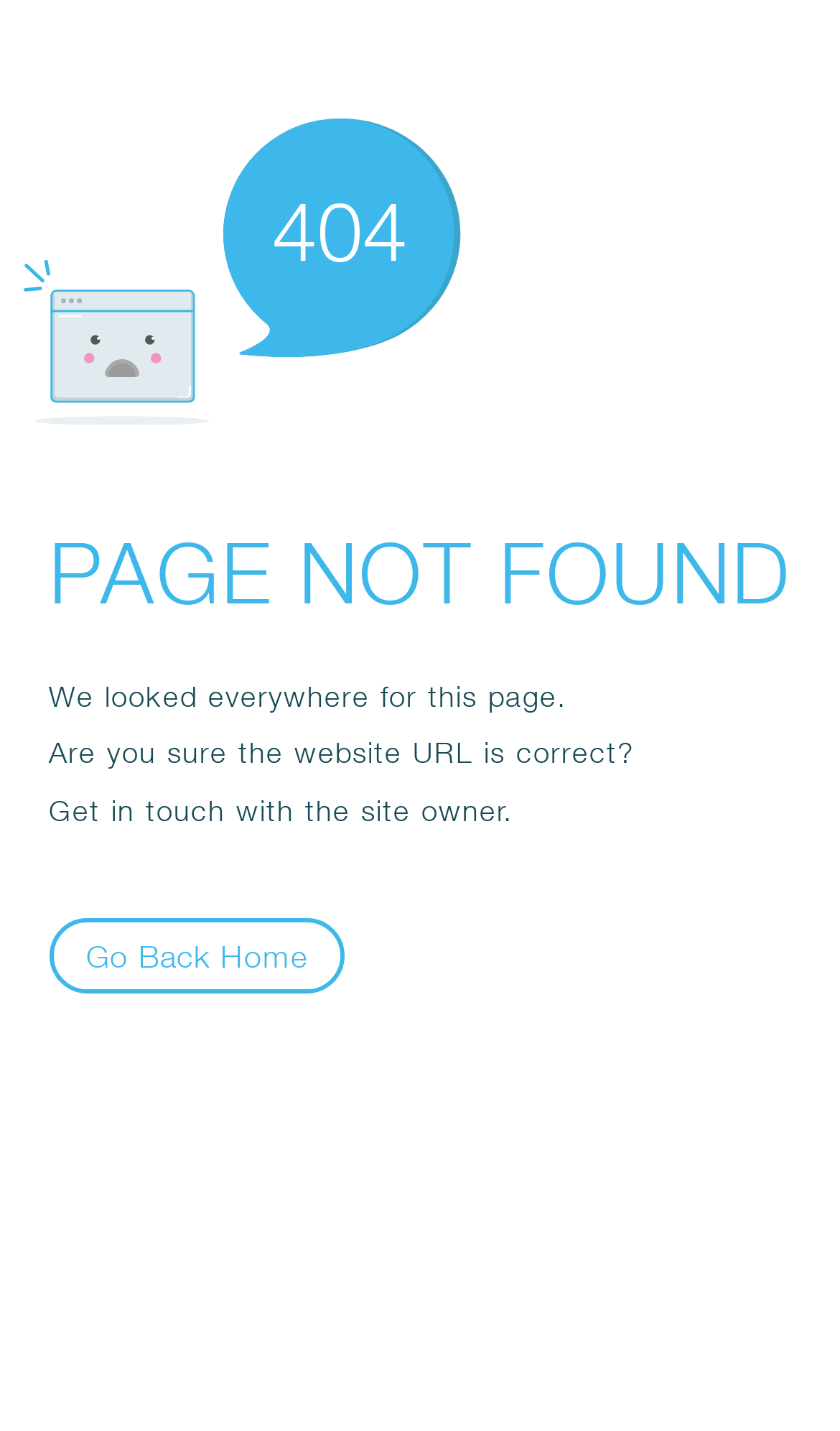What is the tone of the error message on the page?
Can you offer a detailed and complete answer to this question?

The tone of the error message is helpful and apologetic, as it provides suggestions and explanations for the error, rather than simply displaying a generic error message.